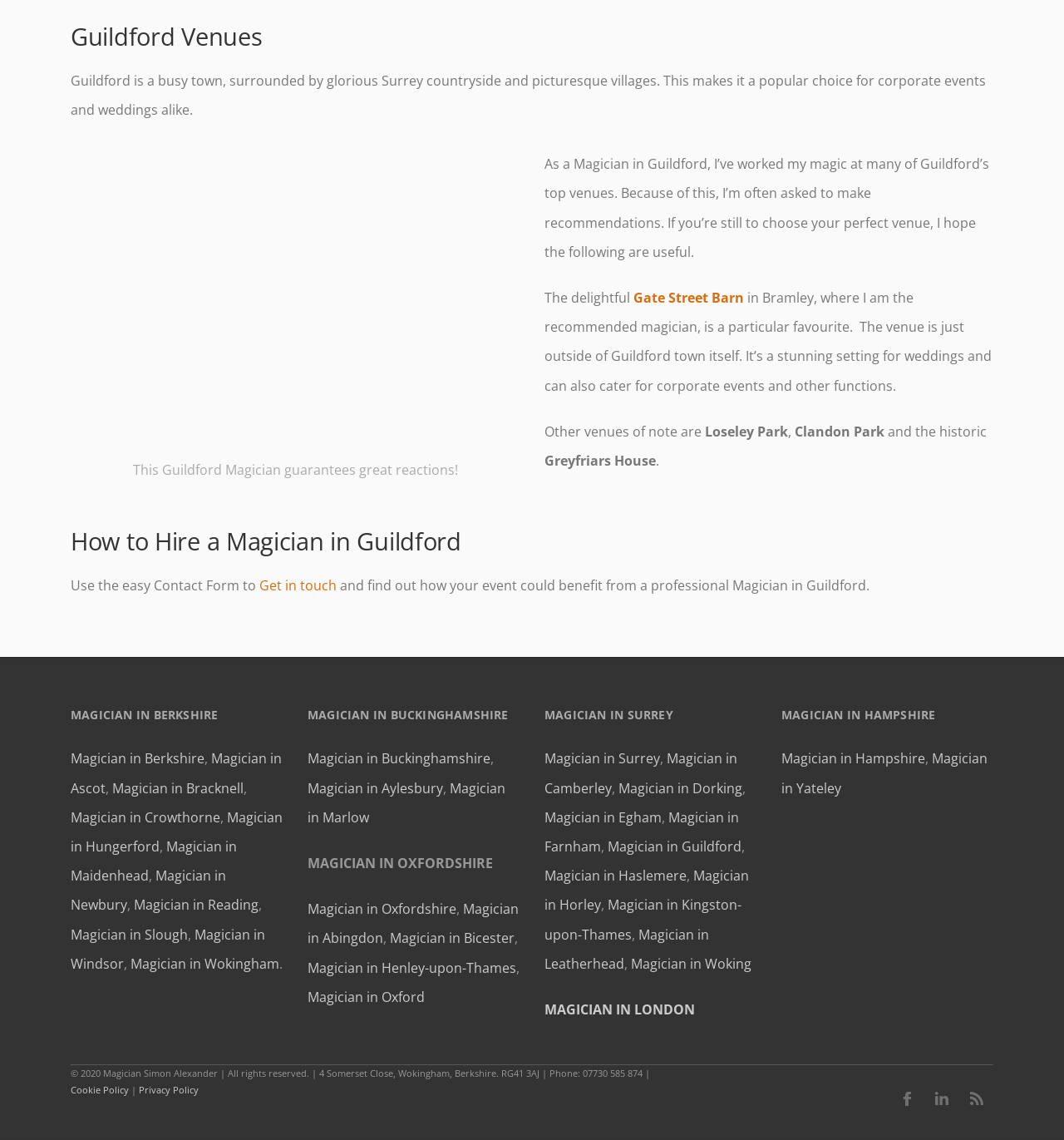What is the recommended magician for Gate Street Barn?
Based on the visual, give a brief answer using one word or a short phrase.

The author